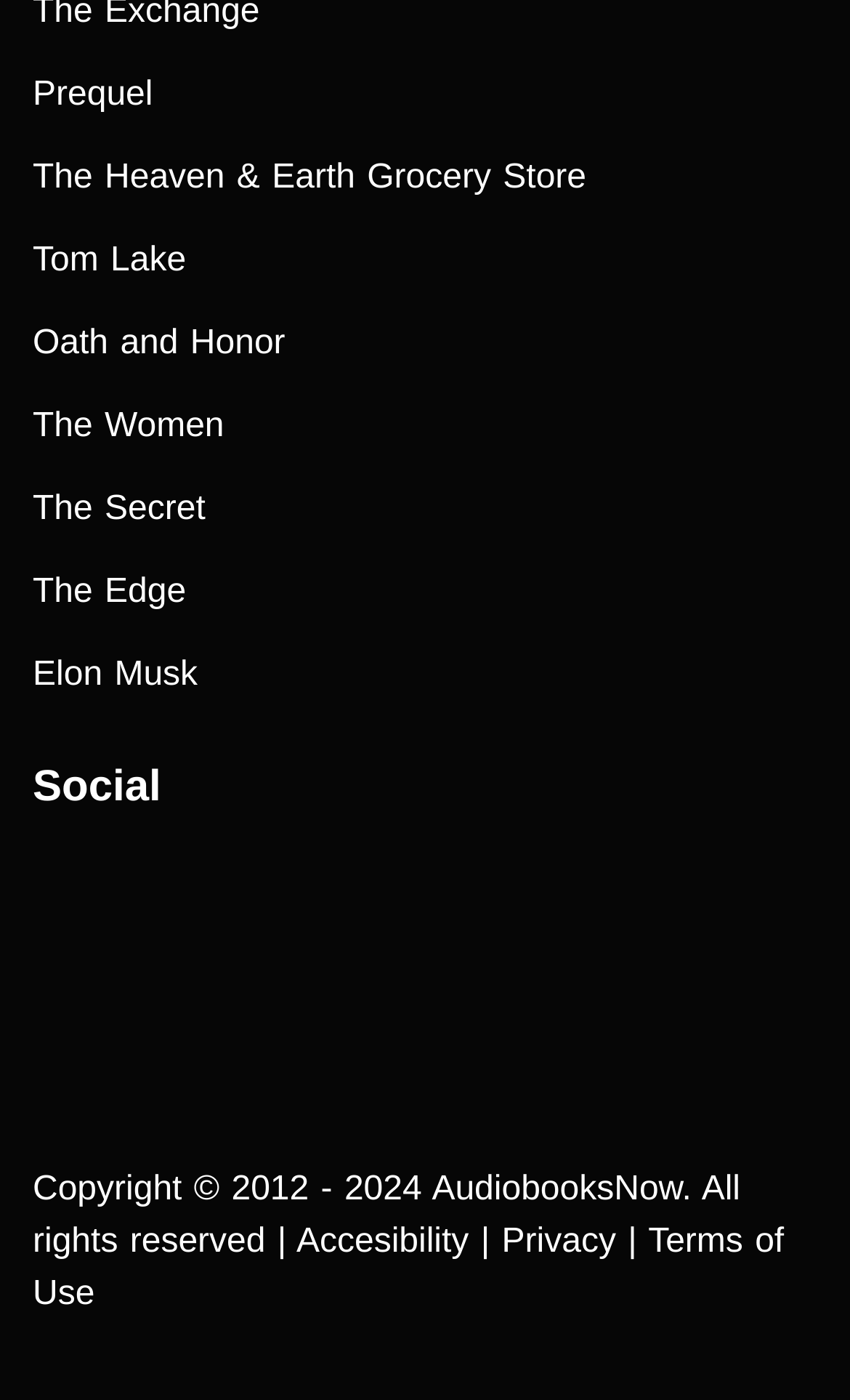For the given element description Tom Lake, determine the bounding box coordinates of the UI element. The coordinates should follow the format (top-left x, top-left y, bottom-right x, bottom-right y) and be within the range of 0 to 1.

[0.038, 0.158, 0.962, 0.217]